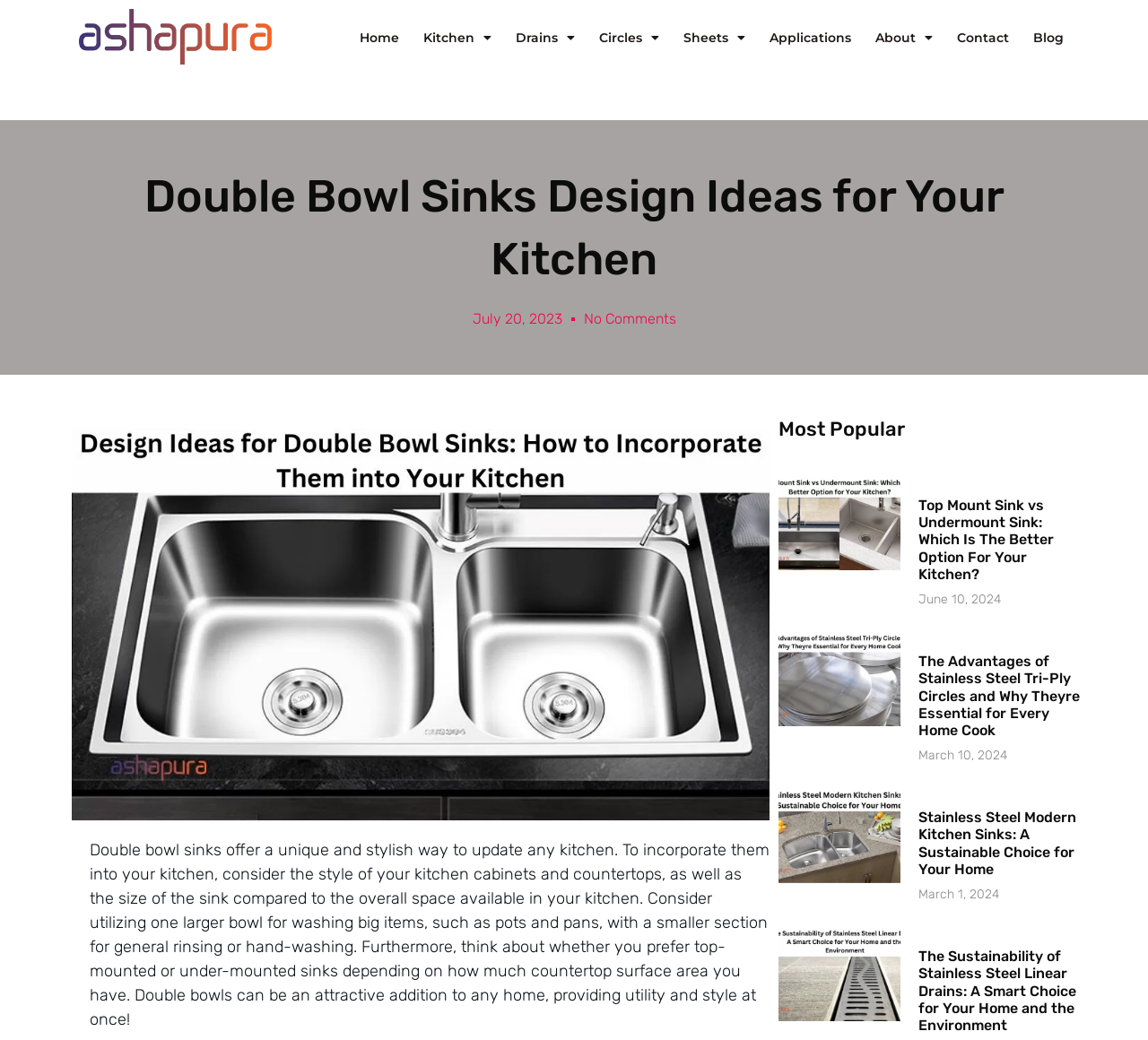Provide an in-depth caption for the contents of the webpage.

This webpage is about design ideas for double bowl sinks in kitchens. At the top left, there is an "ashapura logo" image, and next to it, there are several links to navigate to different sections of the website, including "Home", "Kitchen", "Drains", and more. 

Below the navigation links, there is a large heading that reads "Double Bowl Sinks Design Ideas for Your Kitchen". Underneath this heading, there is a link to a specific date, "July 20, 2023", and another link that says "No Comments". 

To the right of these links, there is a large image of a double bowl sink, taking up most of the width of the page. Below the image, there is a block of text that discusses the benefits and considerations of using double bowl sinks in kitchens, including the style of kitchen cabinets and countertops, the size of the sink, and the mounting type.

Further down the page, there is a heading that reads "Most Popular", followed by a series of three articles. Each article has a link to a specific topic, such as "Top Mount Sink vs Undermount Sink", "Stainless Steel Tri-Ply", and "Stainless Steel Kitchen Sinks". Each article also has a corresponding image, a heading that summarizes the topic, and a link to the full article. The articles are arranged in a vertical column, with the most recent one at the top.